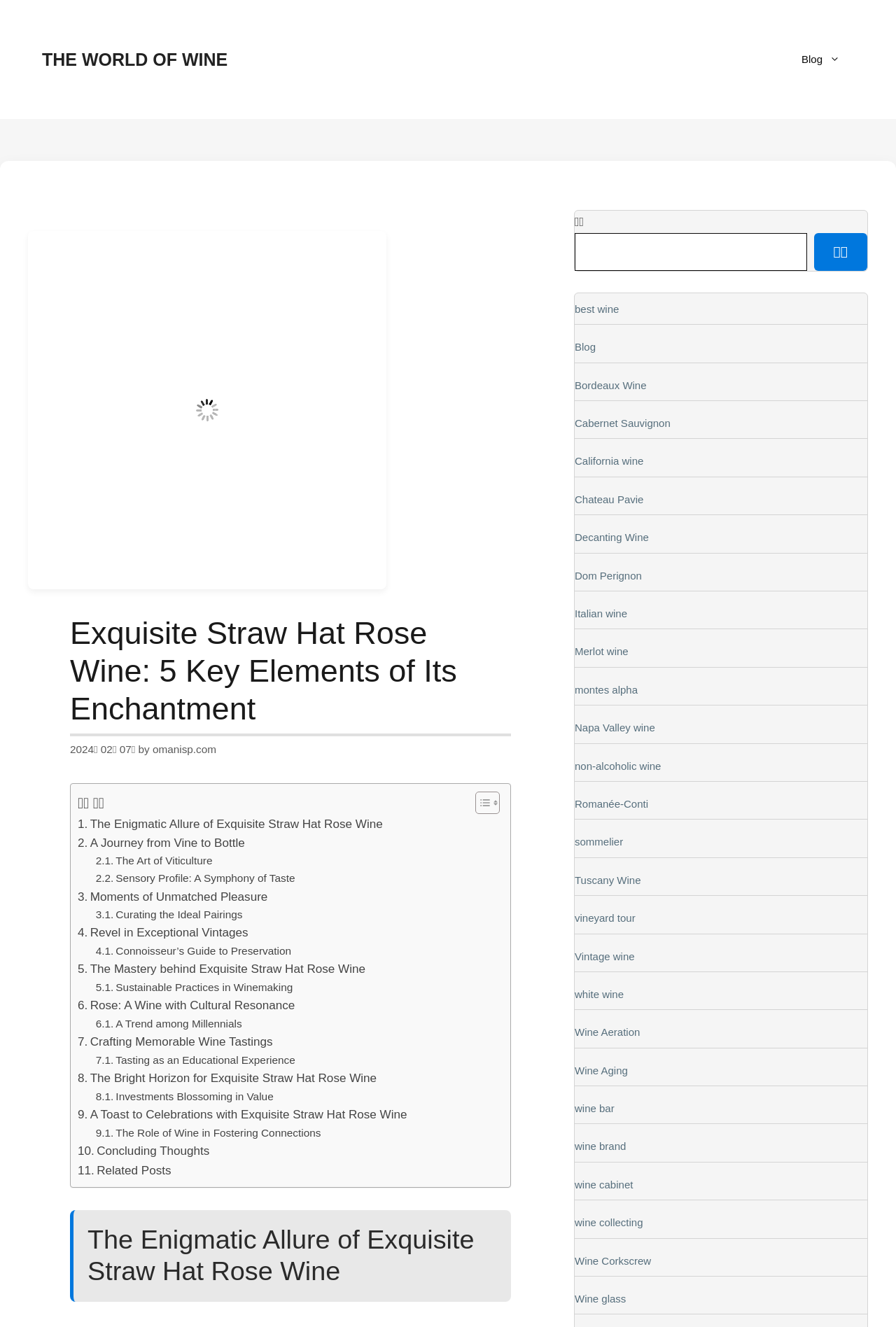Identify the bounding box coordinates of the element to click to follow this instruction: 'View Written statement: Building Safety (High Rise Residential Buildings)'. Ensure the coordinates are four float values between 0 and 1, provided as [left, top, right, bottom].

None